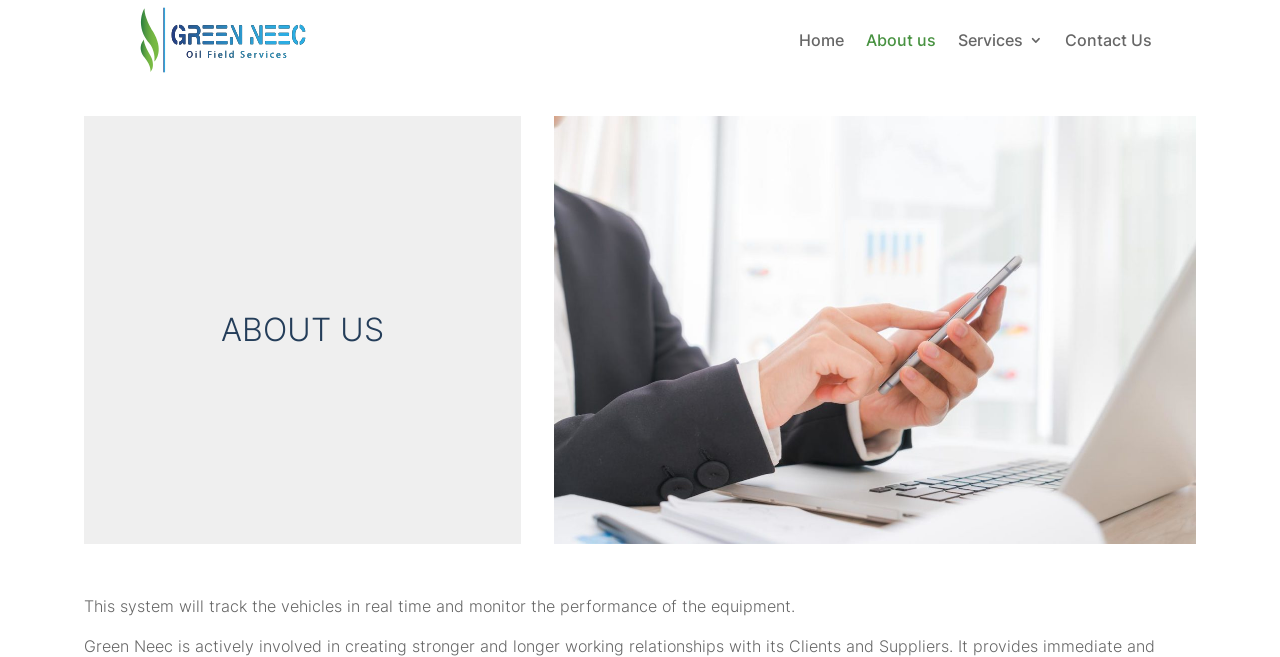What is the purpose of the system described?
Answer the question in as much detail as possible.

The purpose of the system described on the 'About us' page is to monitor the performance of the equipment, in addition to tracking vehicles in real time.